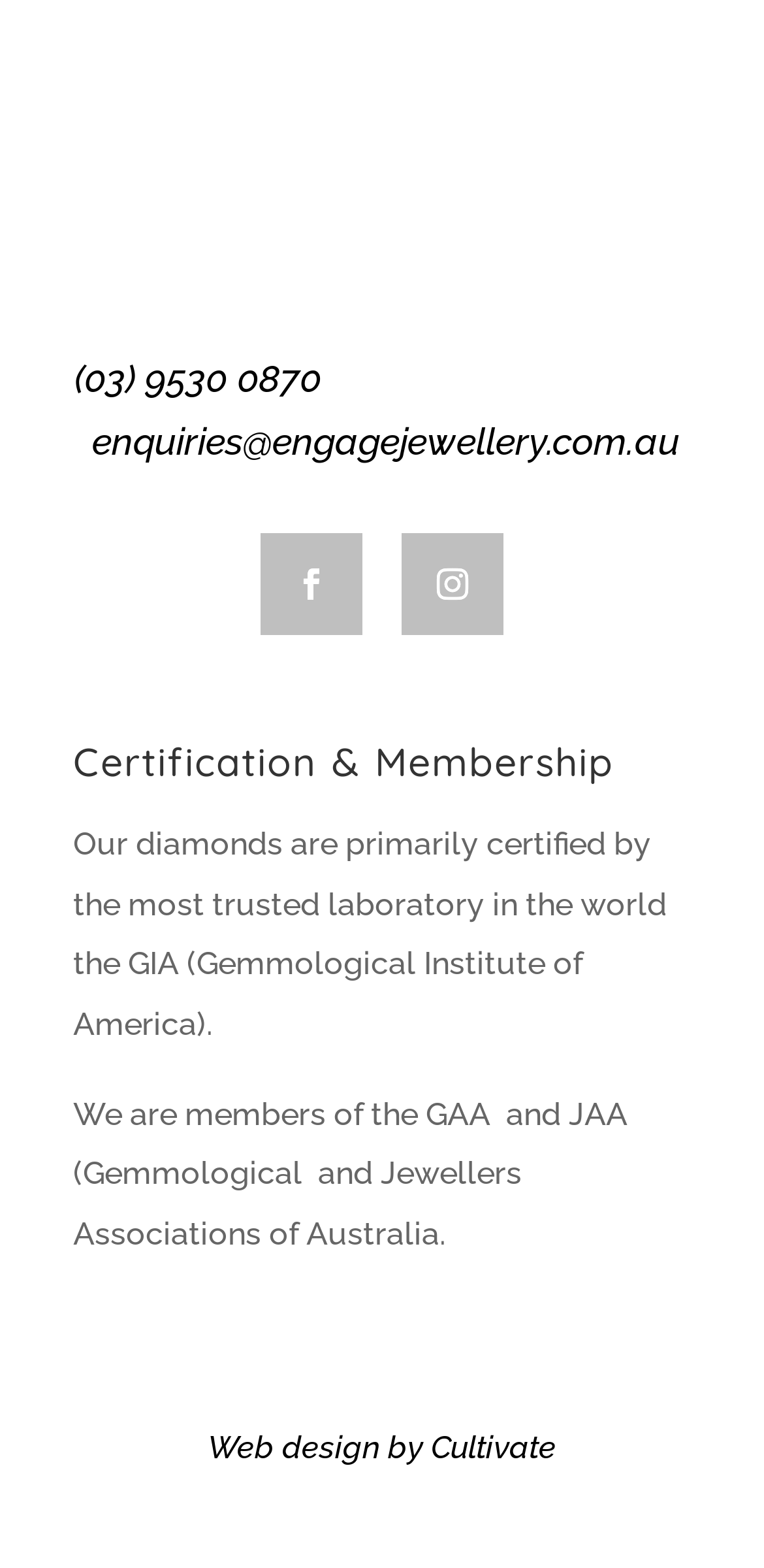Show the bounding box coordinates for the element that needs to be clicked to execute the following instruction: "View certification and membership information". Provide the coordinates in the form of four float numbers between 0 and 1, i.e., [left, top, right, bottom].

[0.096, 0.466, 0.904, 0.521]